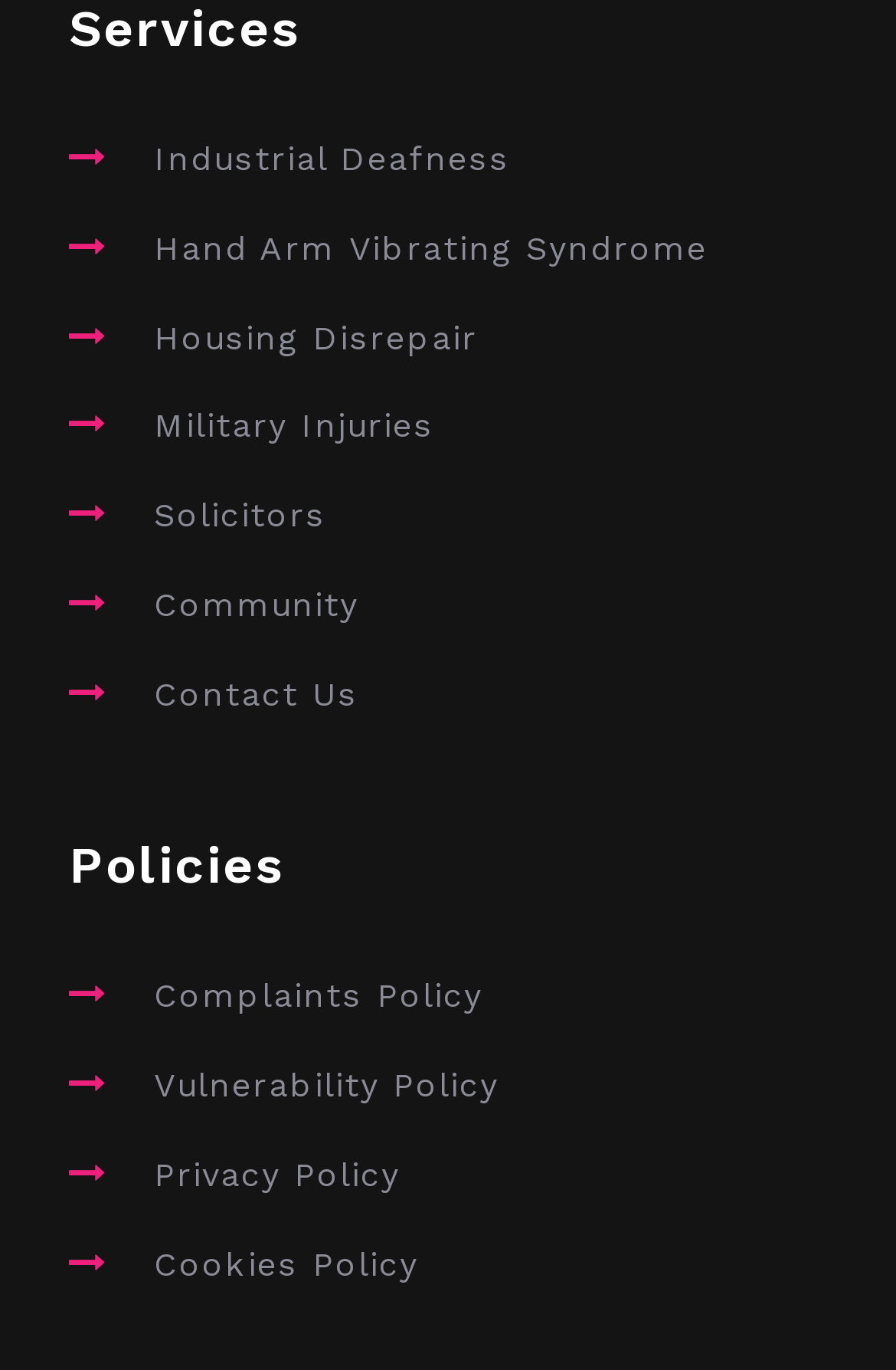Find the UI element described as: "Contact Us" and predict its bounding box coordinates. Ensure the coordinates are four float numbers between 0 and 1, [left, top, right, bottom].

[0.172, 0.492, 0.4, 0.518]